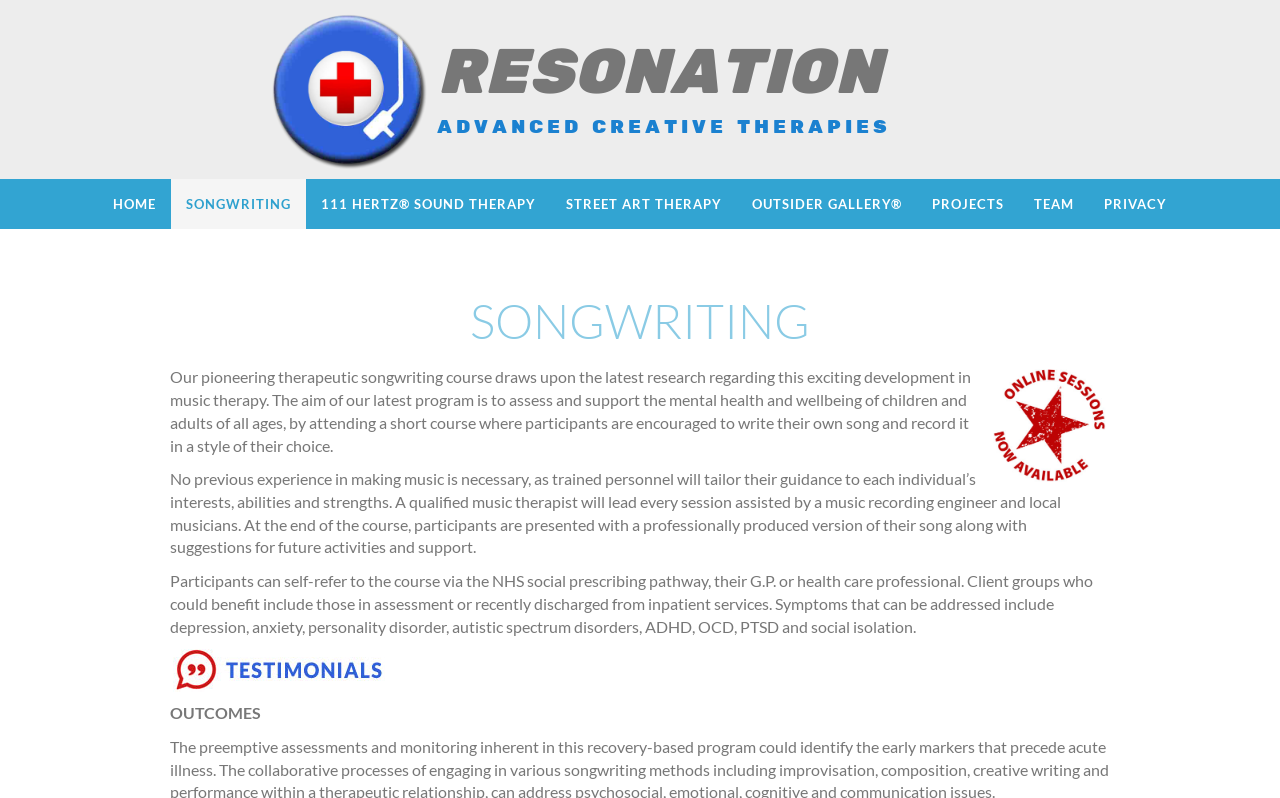Please identify the bounding box coordinates of the region to click in order to complete the task: "Click the link to learn more about songwriting". The coordinates must be four float numbers between 0 and 1, specified as [left, top, right, bottom].

[0.208, 0.013, 0.333, 0.213]